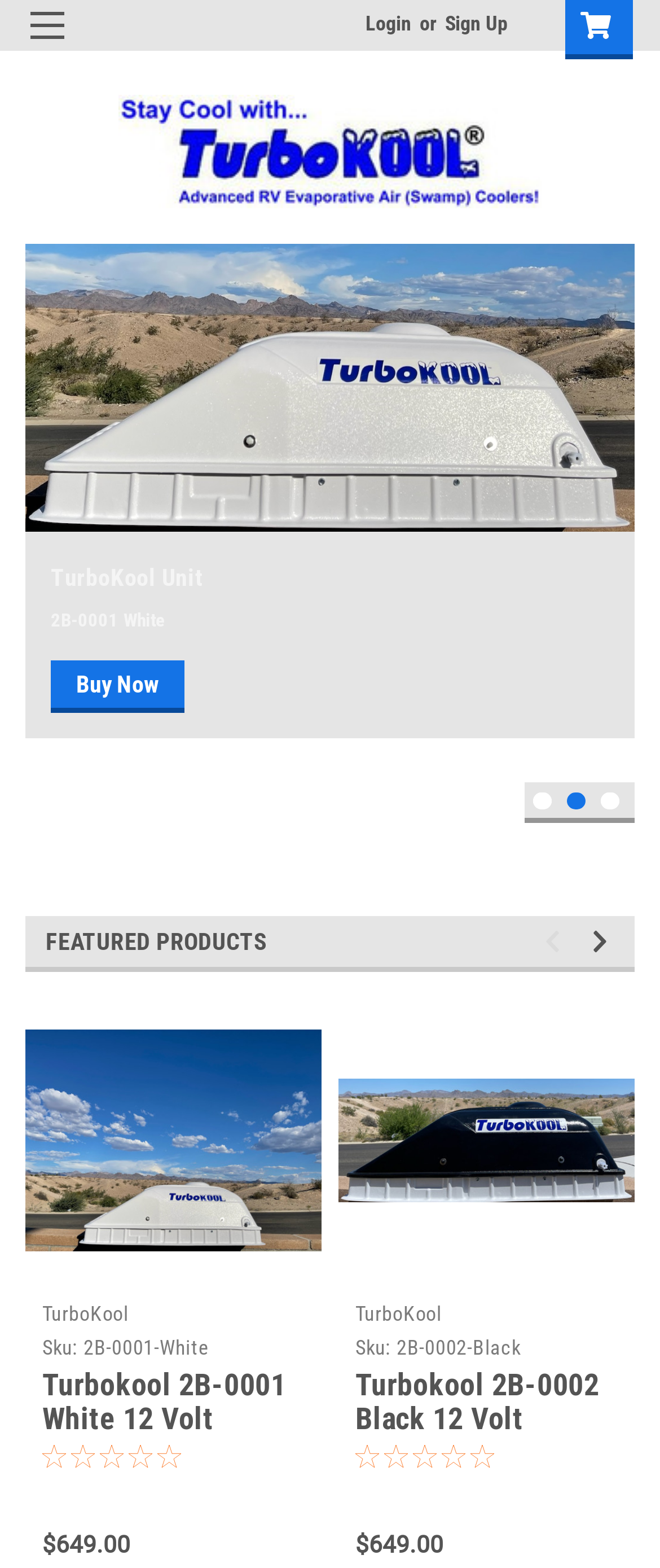Extract the bounding box coordinates of the UI element described: "Sign Up". Provide the coordinates in the format [left, top, right, bottom] with values ranging from 0 to 1.

[0.662, 0.006, 0.769, 0.024]